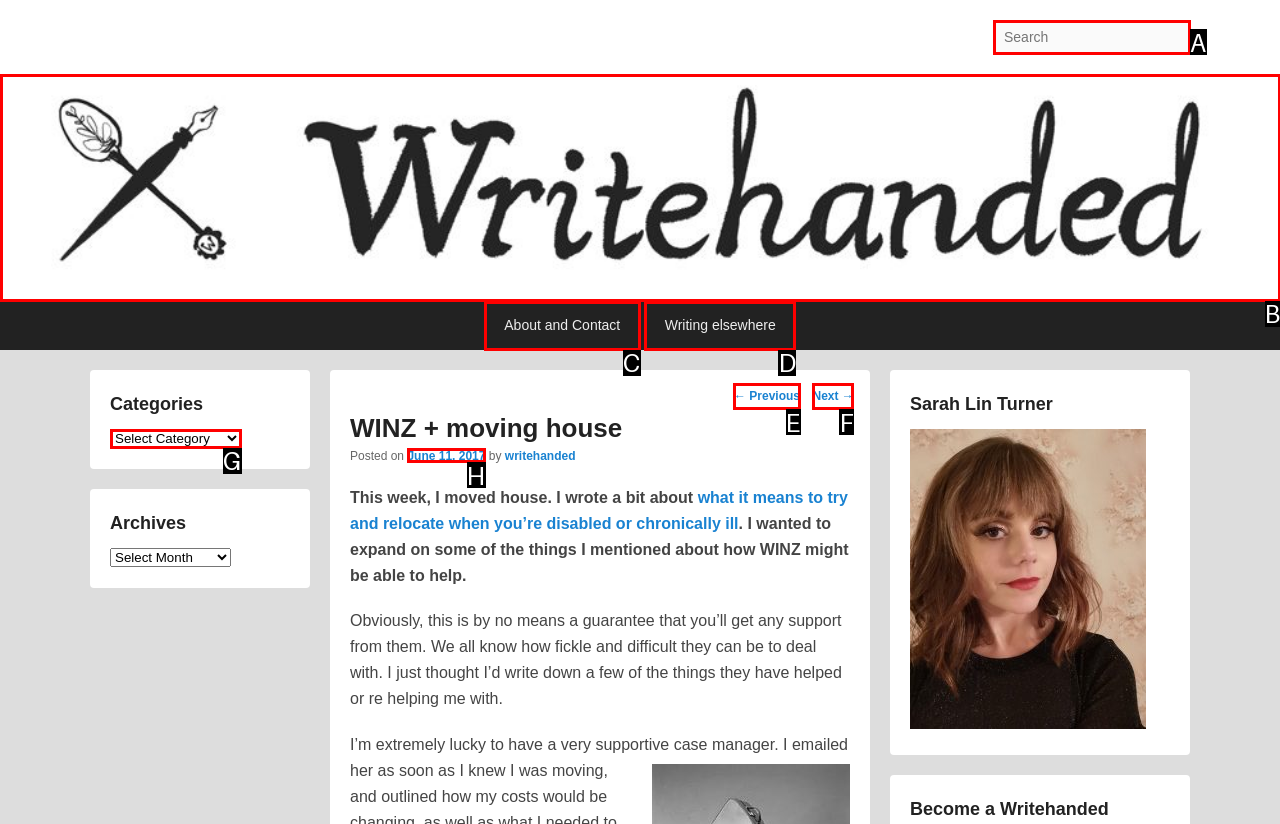Identify the option that corresponds to the description: Venue Hire 
Provide the letter of the matching option from the available choices directly.

None